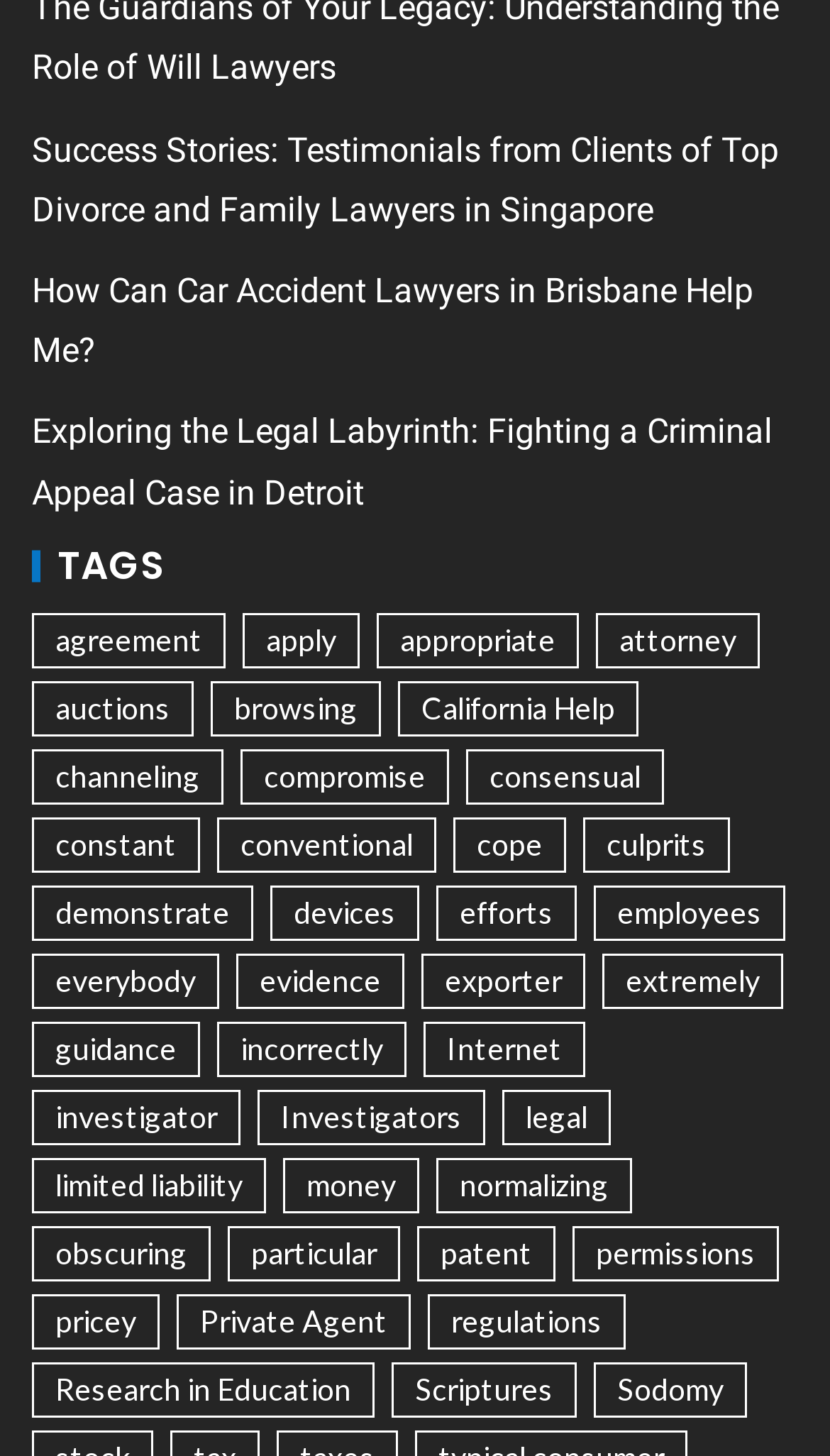How many links have a bounding box that starts at x=0.038?
Use the screenshot to answer the question with a single word or phrase.

14